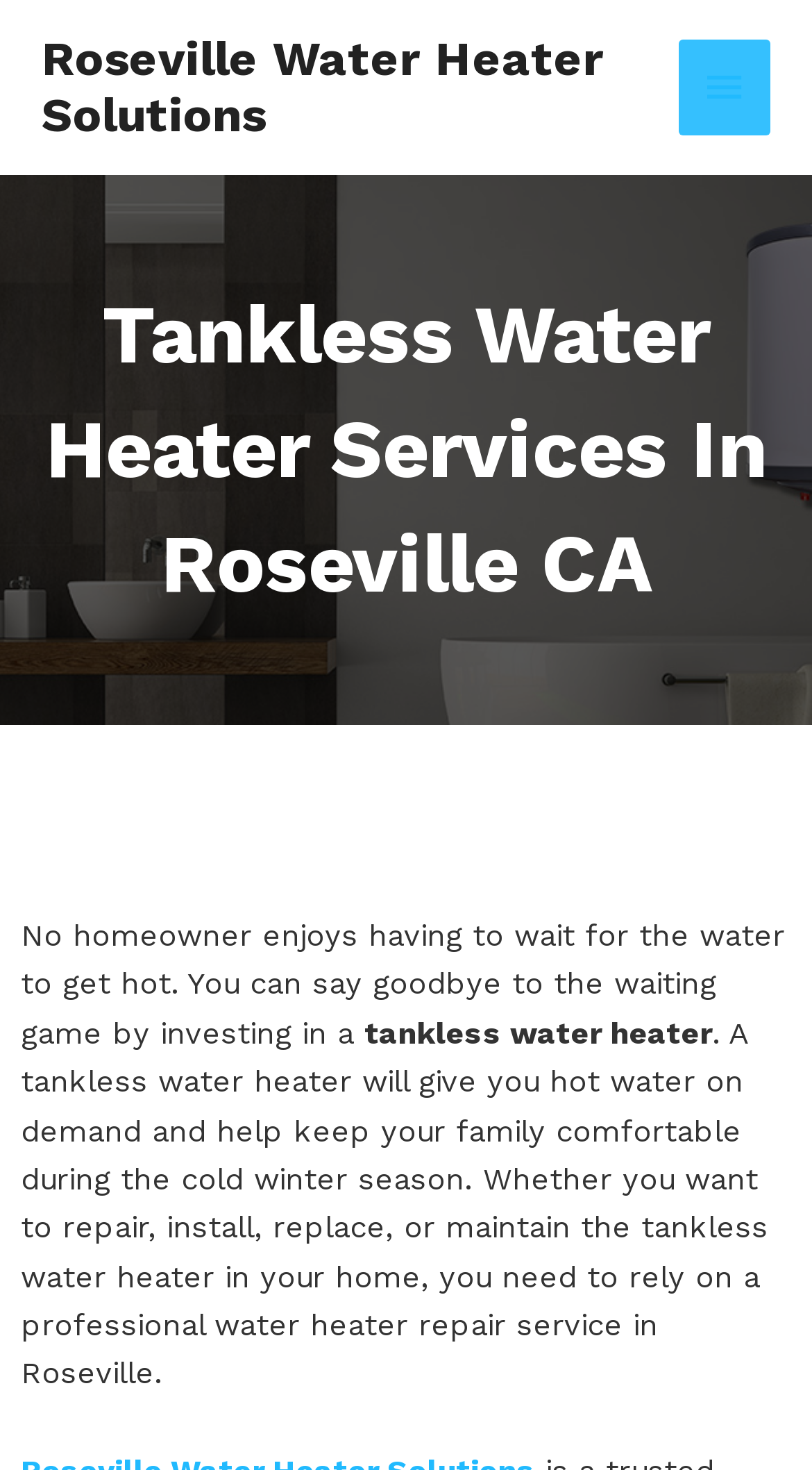Your task is to find and give the main heading text of the webpage.

Tankless Water Heater Services In Roseville CA